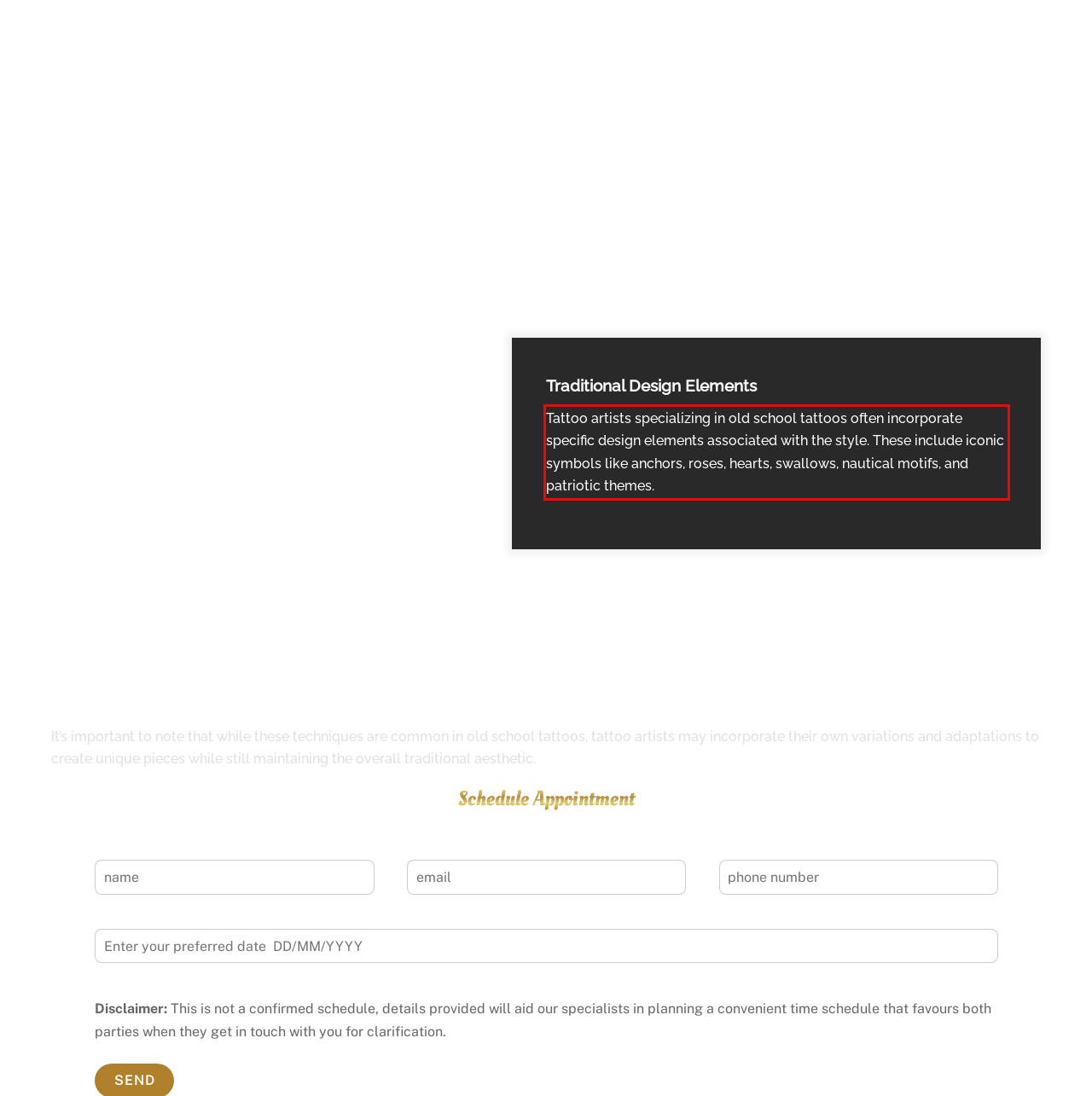Identify the text inside the red bounding box in the provided webpage screenshot and transcribe it.

Tattoo artists specializing in old school tattoos often incorporate specific design elements associated with the style. These include iconic symbols like anchors, roses, hearts, swallows, nautical motifs, and patriotic themes.